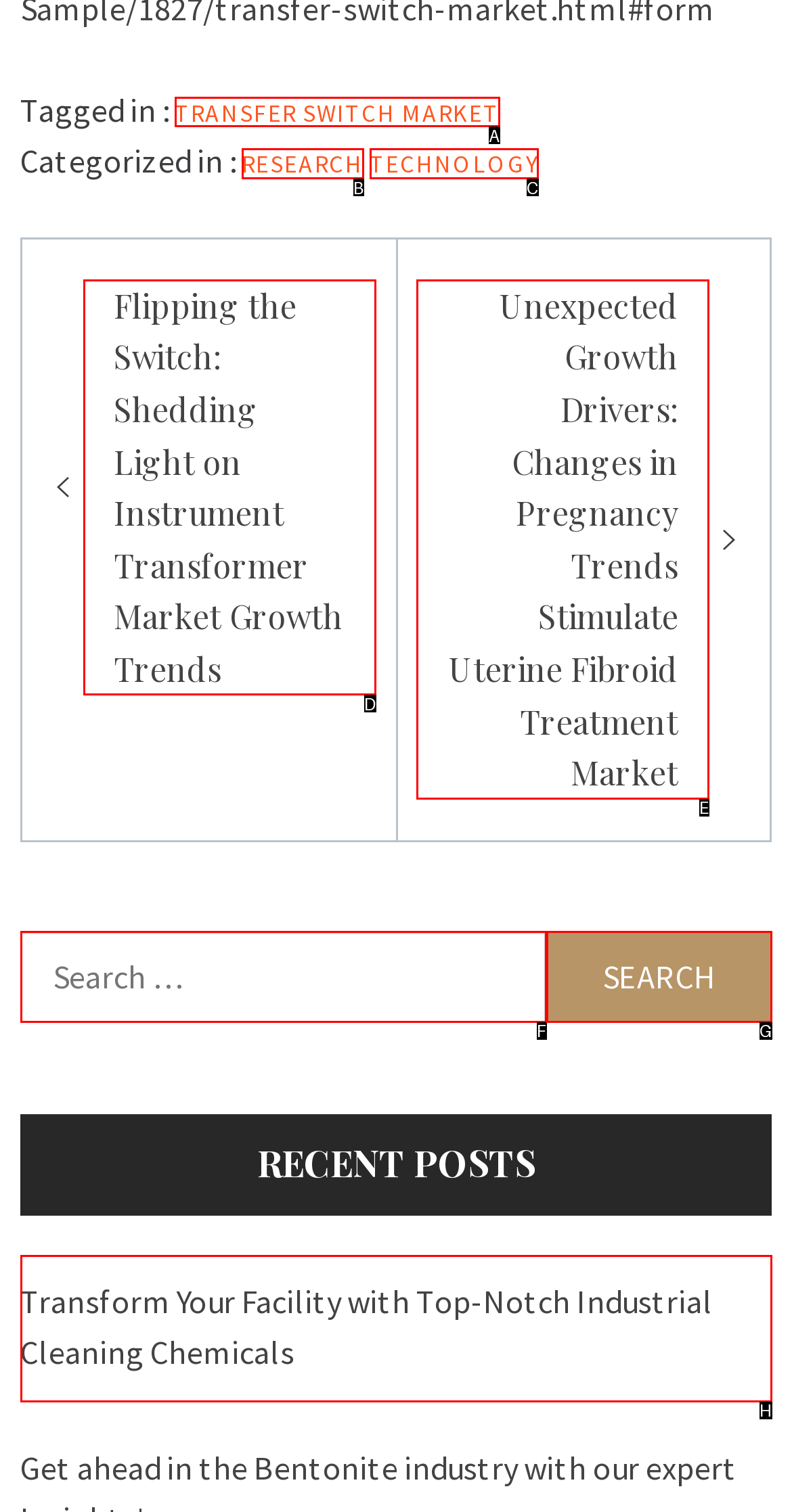Look at the highlighted elements in the screenshot and tell me which letter corresponds to the task: View post about transfer switch market.

A